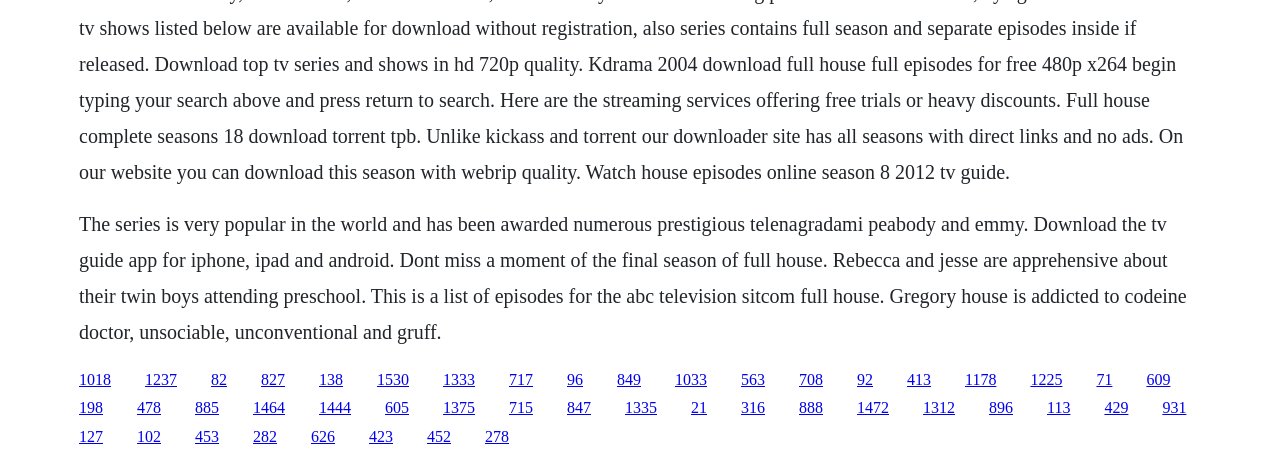Determine the bounding box coordinates for the clickable element to execute this instruction: "Click the link to episode 827". Provide the coordinates as four float numbers between 0 and 1, i.e., [left, top, right, bottom].

[0.204, 0.806, 0.223, 0.843]